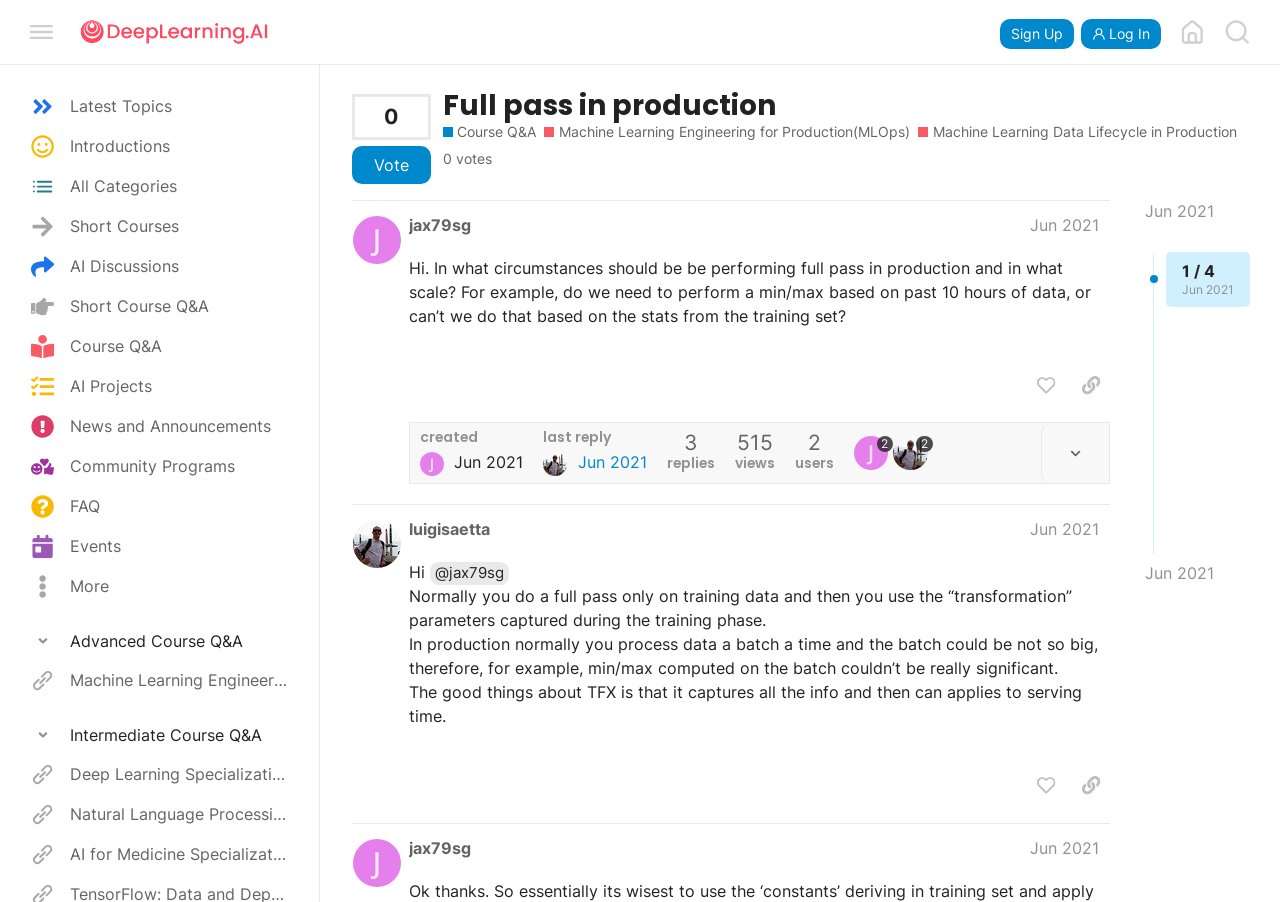Identify the main heading from the webpage and provide its text content.

Full pass in production